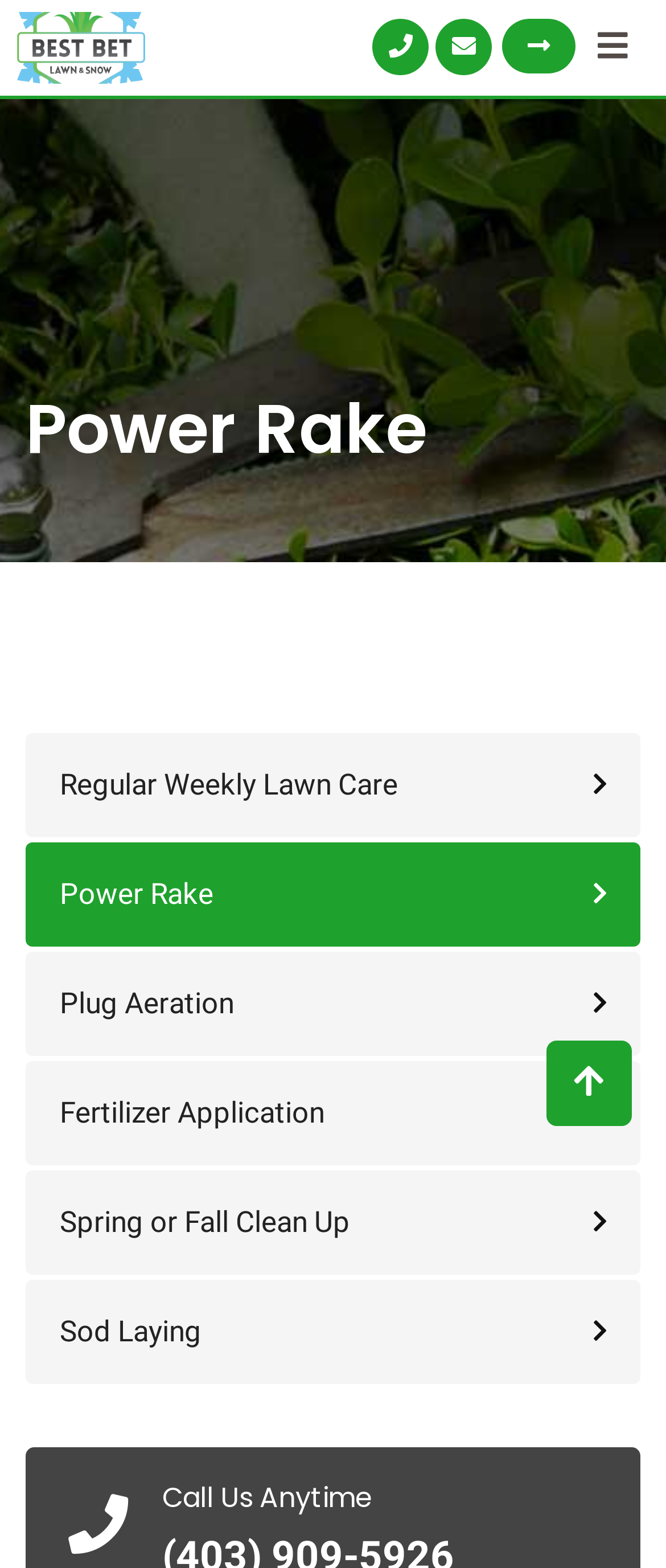Determine the bounding box coordinates for the element that should be clicked to follow this instruction: "Go to the 'Regular Weekly Lawn Care' page". The coordinates should be given as four float numbers between 0 and 1, in the format [left, top, right, bottom].

[0.038, 0.467, 0.962, 0.534]